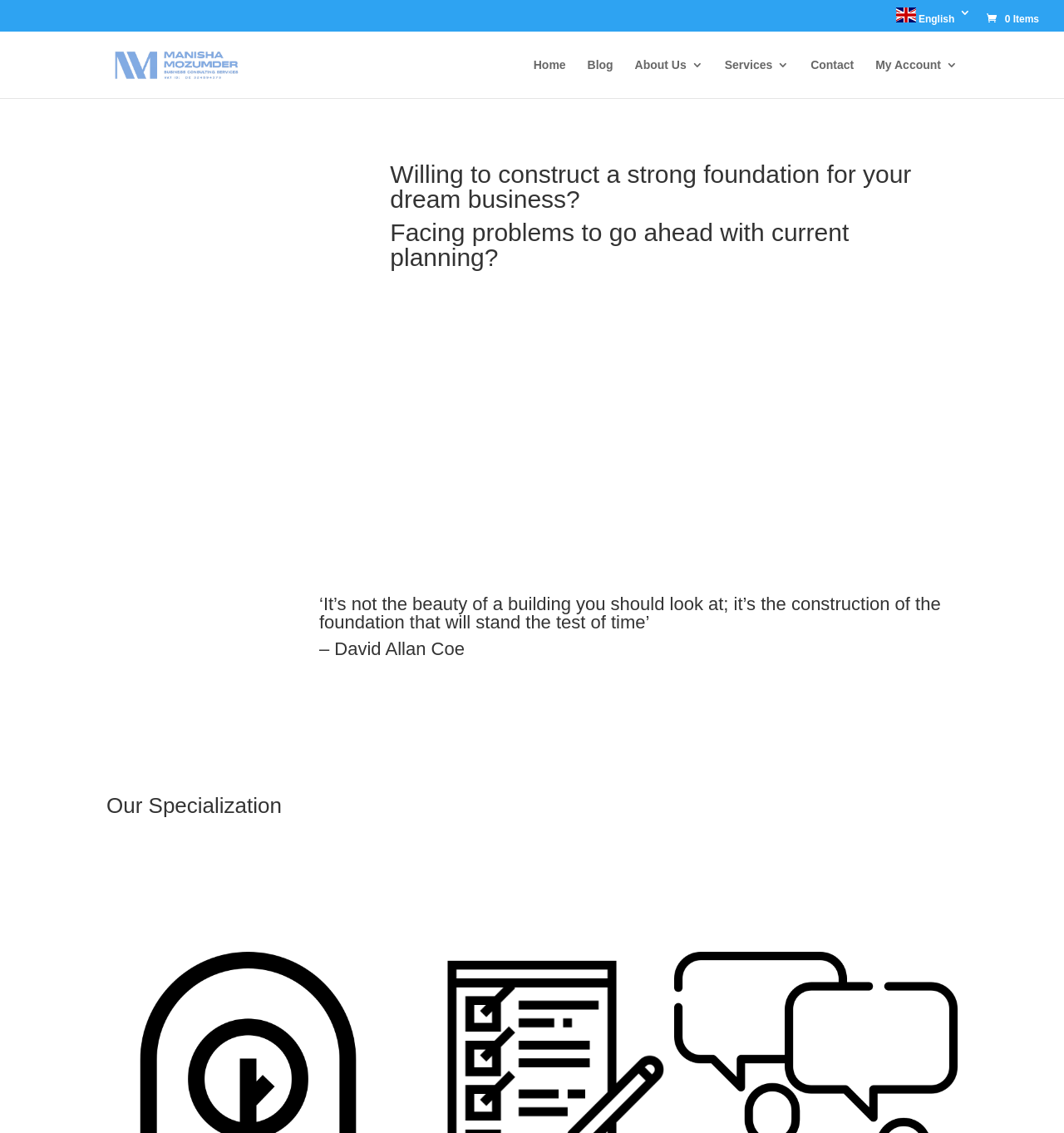What is the four-phase process mentioned on the webpage?
Based on the visual content, answer with a single word or a brief phrase.

I-P-IM-E